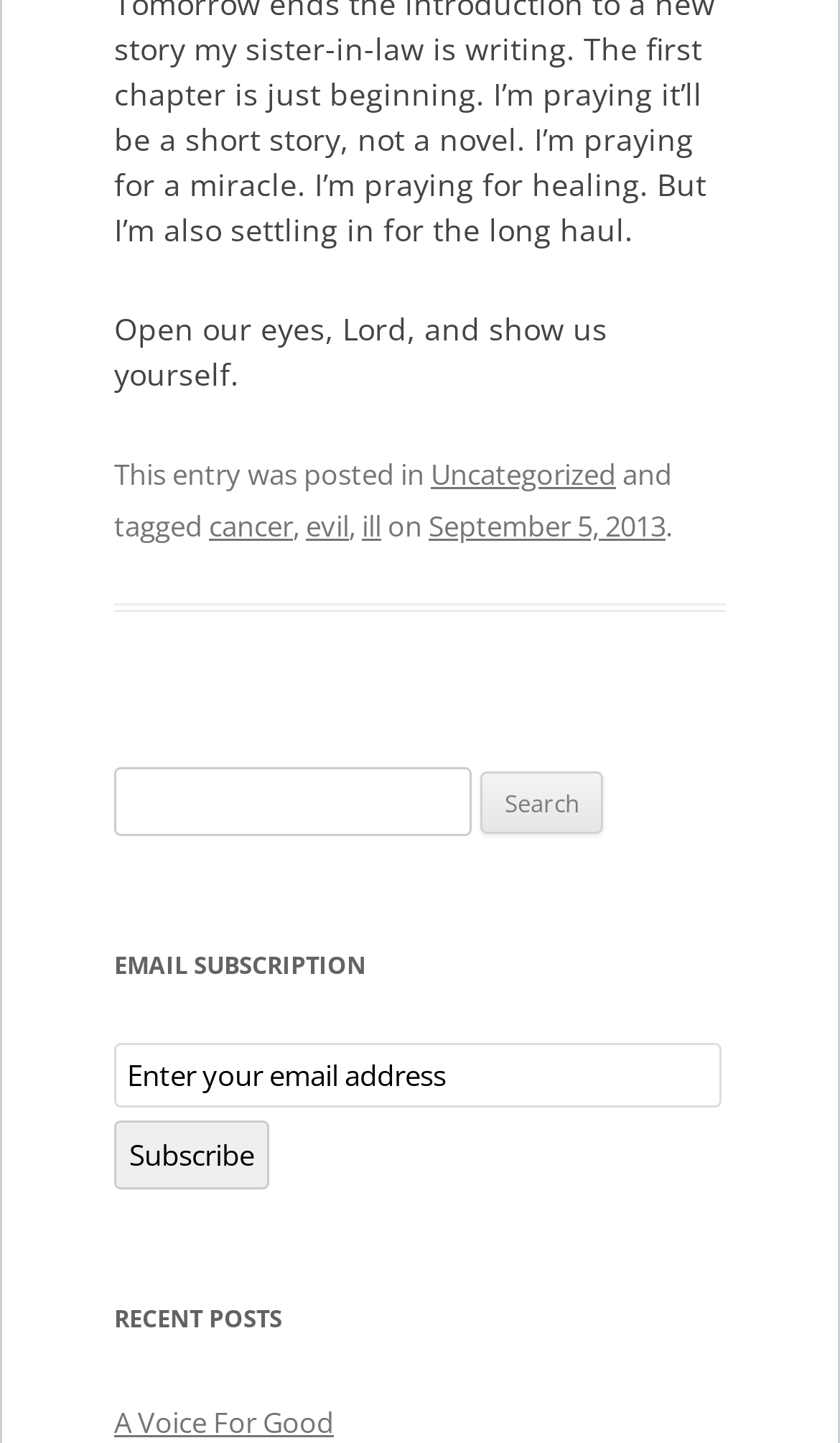What is the purpose of the search box?
Refer to the image and provide a concise answer in one word or phrase.

To search for content